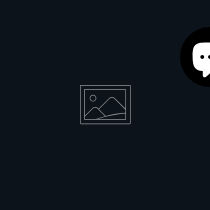Offer a detailed account of the various components present in the image.

The image features a simple outline of a picture frame, symbolizing an image or artwork, set against a dark background. This minimalistic design likely emphasizes the content within the frame, which is currently unspecified or absent, suggesting a placeholder for future visual elements. On the right side, there is an icon resembling a chat window, adding a modern touch to the interface and implying a feature for communication or customer support. This combination of a placeholder image and a chat icon supports the site's user engagement and interaction goals, inviting visitors to inquire or interact further.